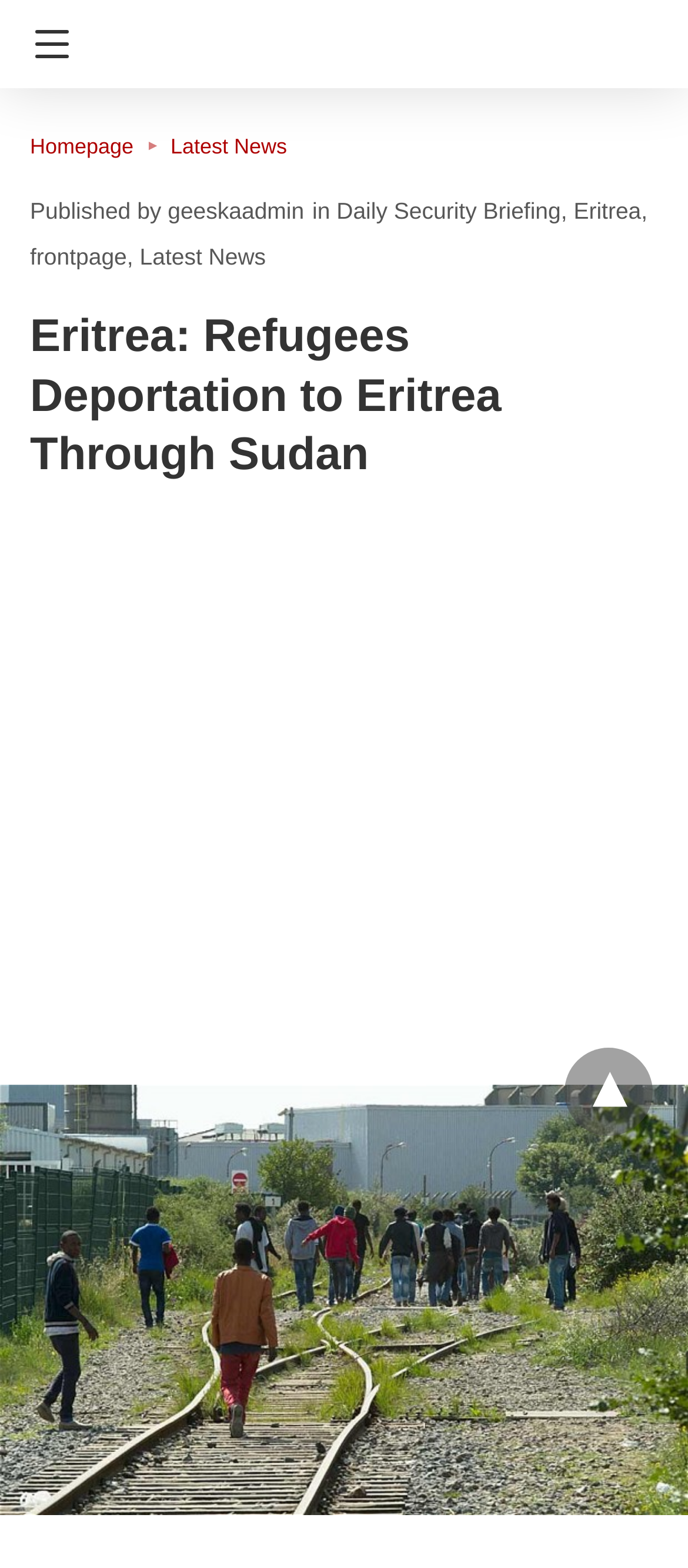Locate the coordinates of the bounding box for the clickable region that fulfills this instruction: "View Daily Security Briefing".

[0.489, 0.126, 0.815, 0.143]